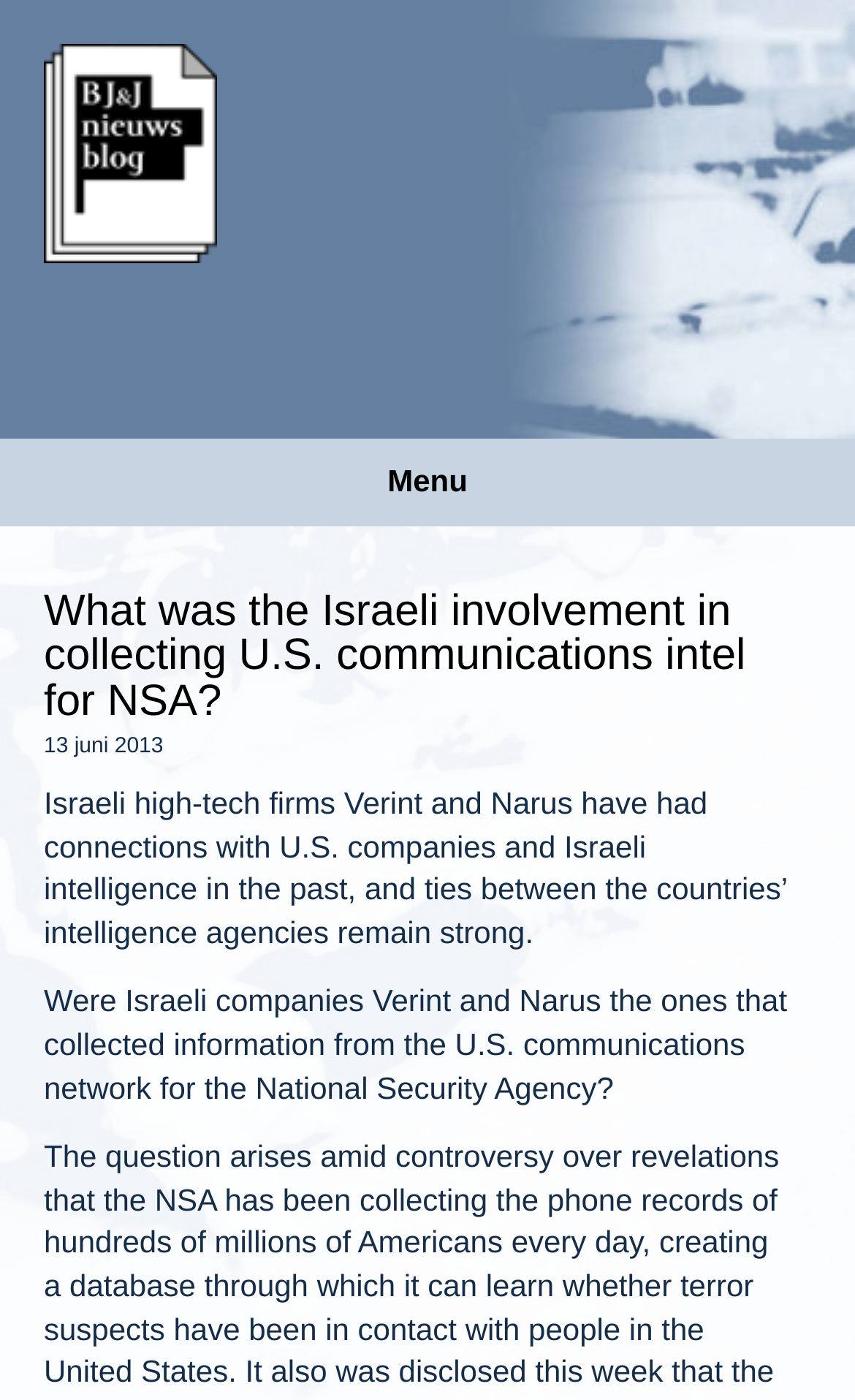Is there an image on the webpage?
Answer the question with a single word or phrase, referring to the image.

Yes